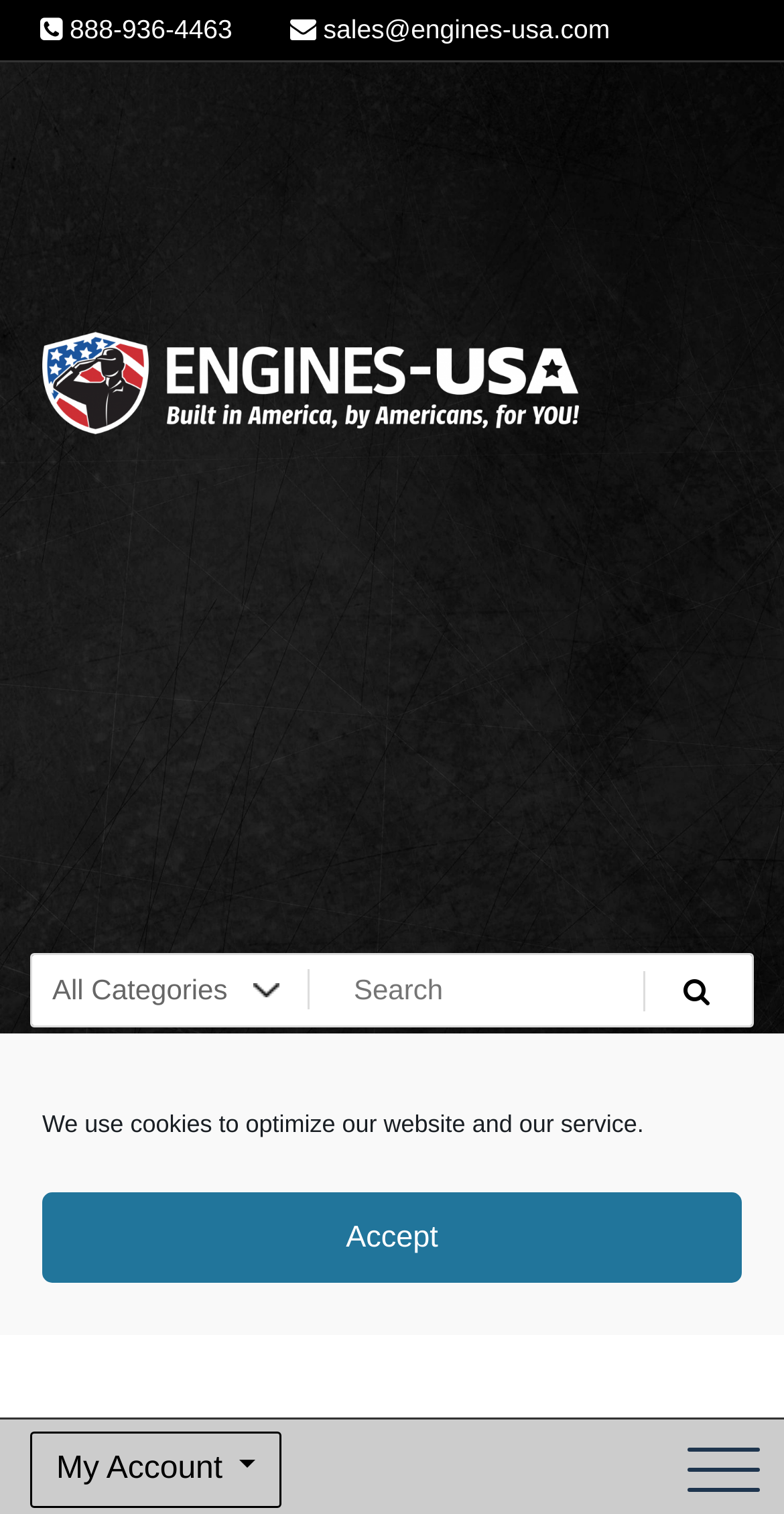What is the email address on the webpage? Refer to the image and provide a one-word or short phrase answer.

sales@engines-usa.com